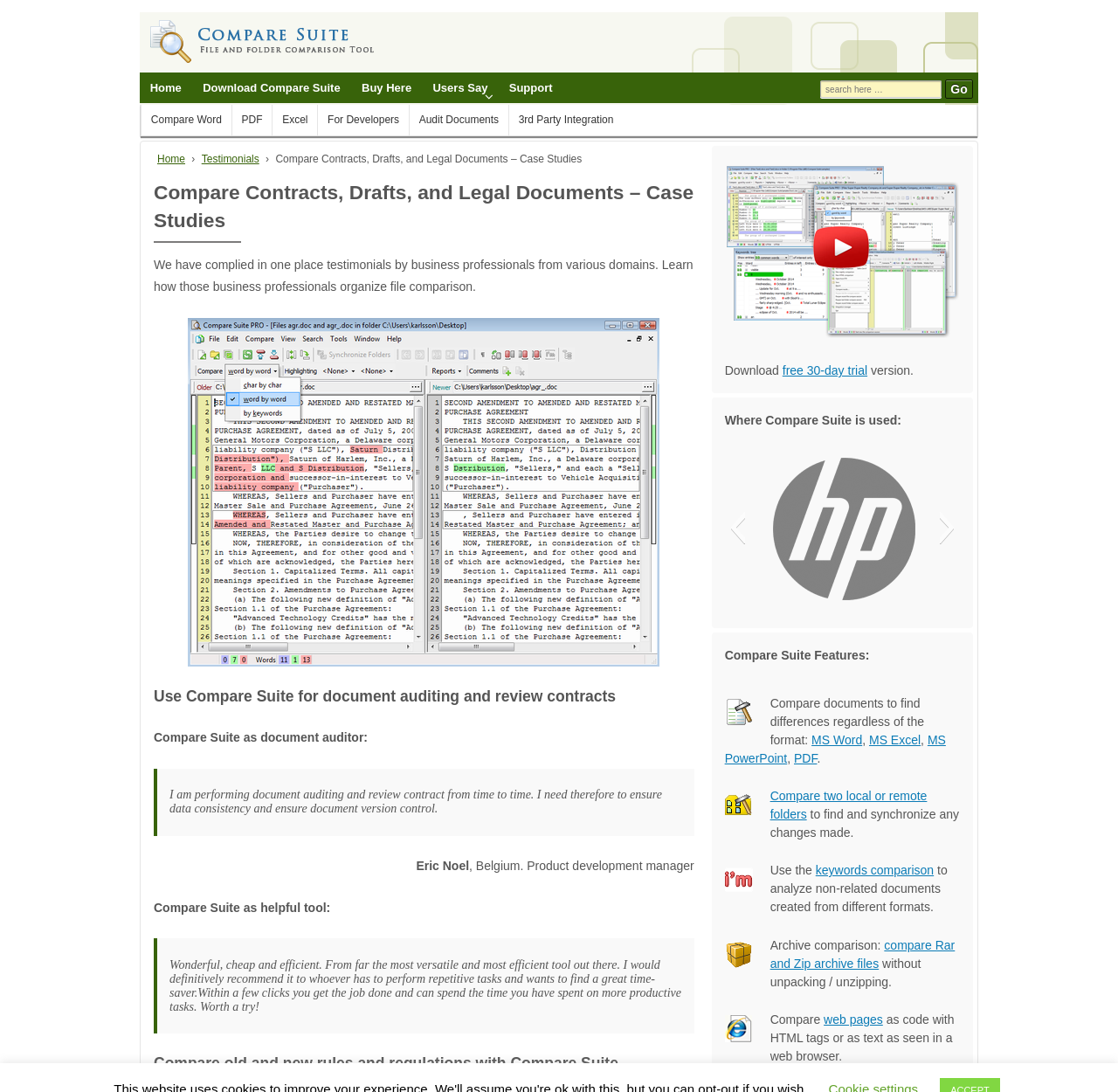Use a single word or phrase to answer the following:
What is the purpose of Compare Suite?

Document auditing and review